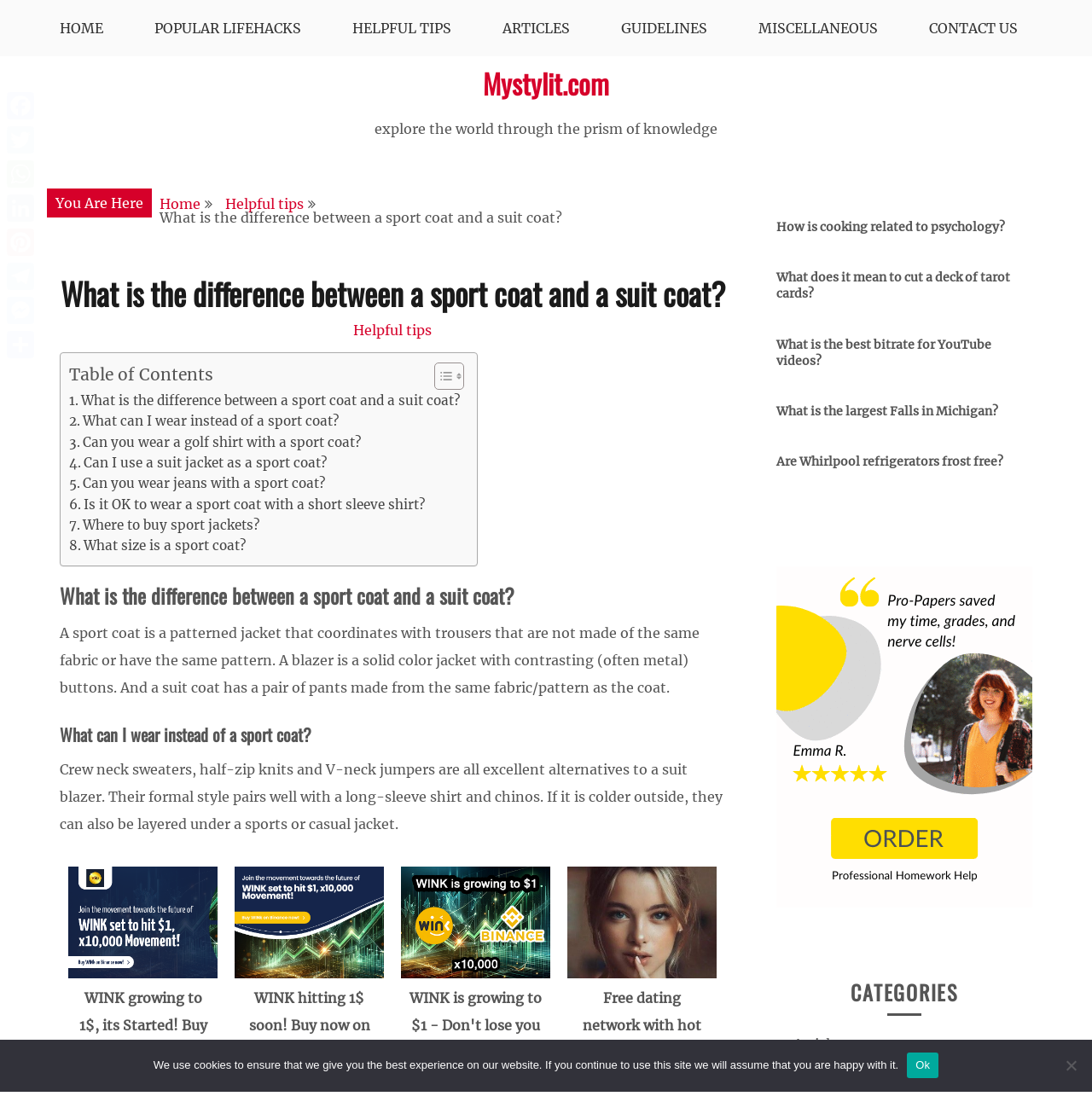What can be worn instead of a sport coat?
Look at the screenshot and give a one-word or phrase answer.

Crew neck sweaters